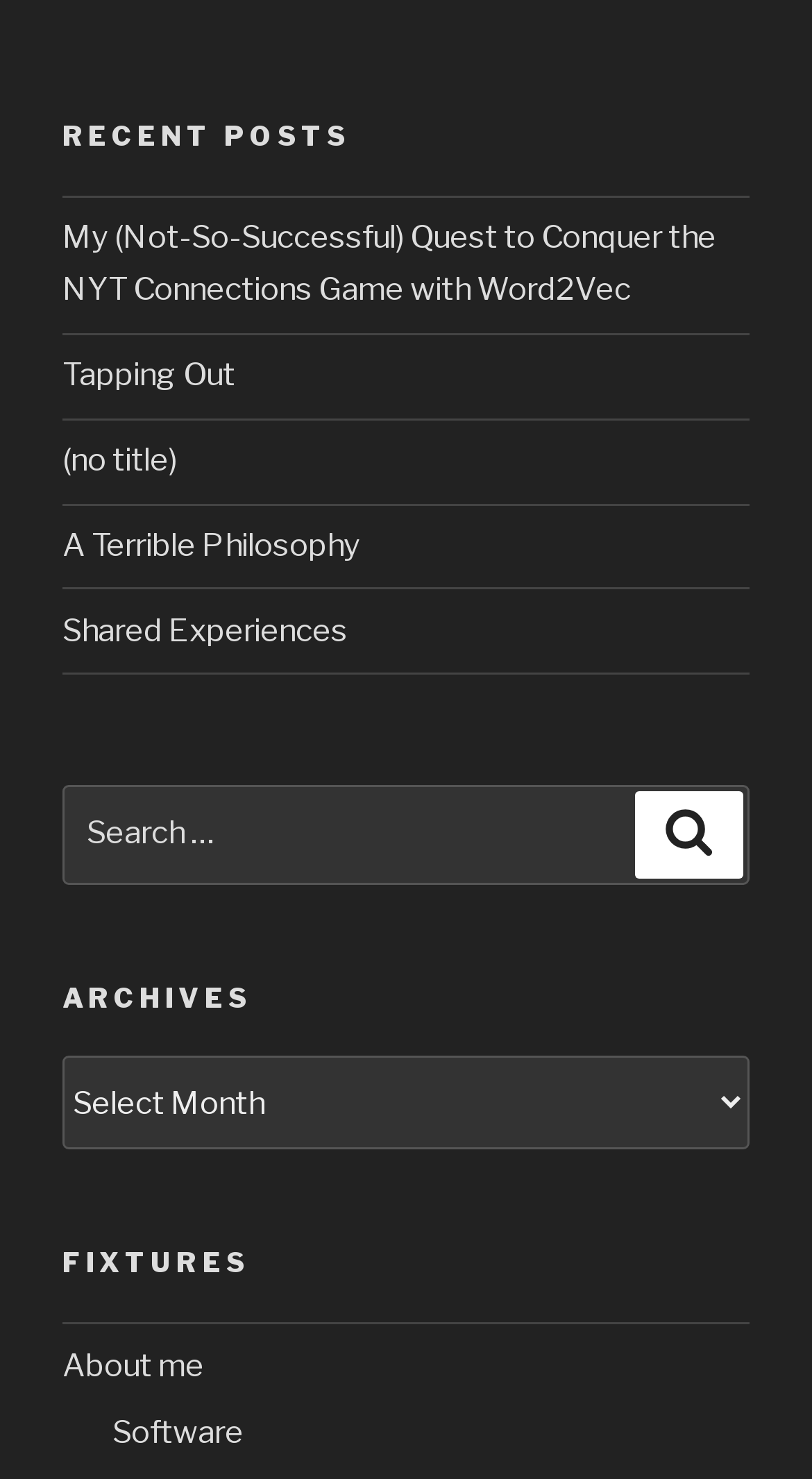Specify the bounding box coordinates (top-left x, top-left y, bottom-right x, bottom-right y) of the UI element in the screenshot that matches this description: Software

[0.138, 0.956, 0.3, 0.981]